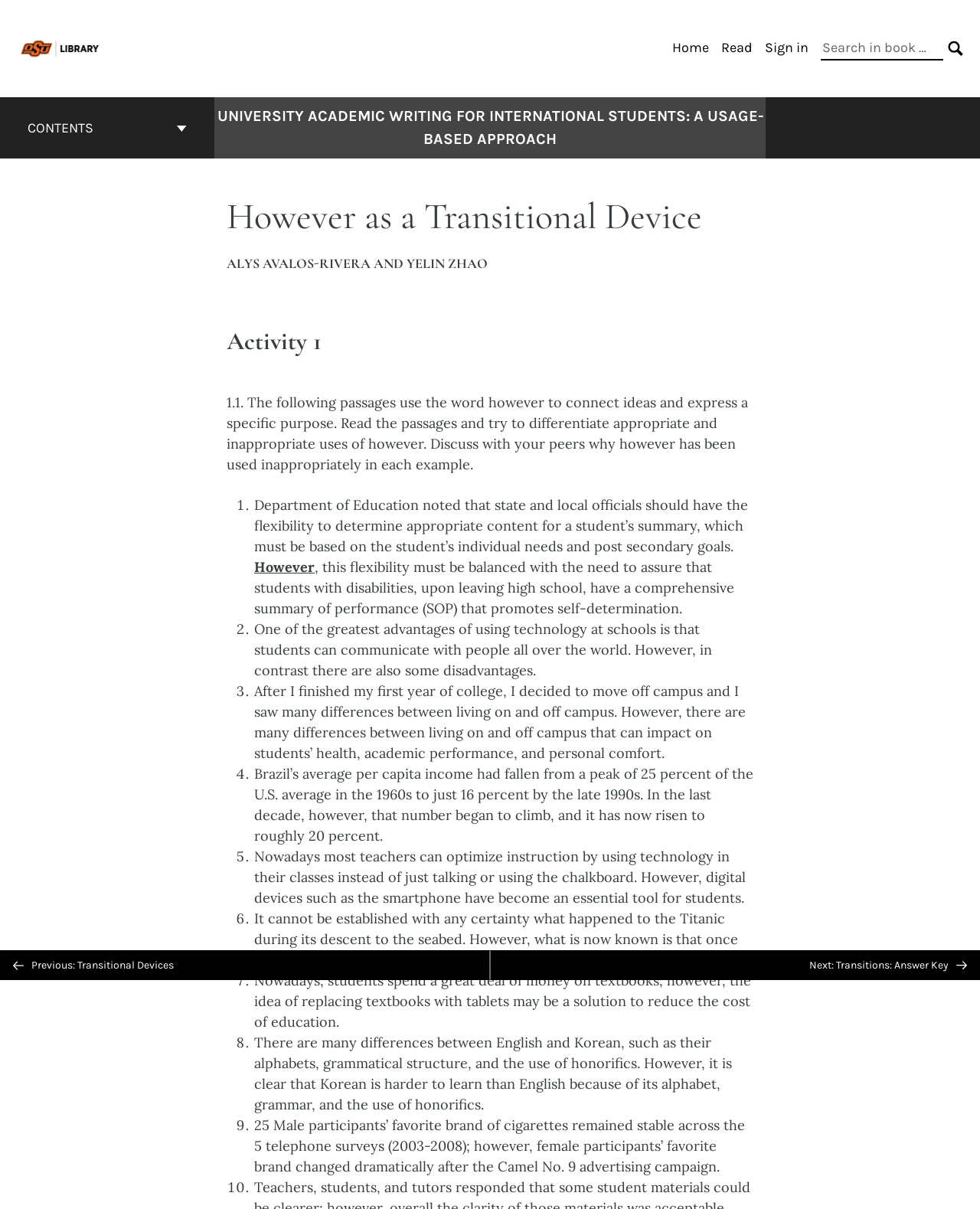How many passages are provided in Activity 1?
Answer the question with a detailed explanation, including all necessary information.

In the section 'Activity 1', there are 10 passages provided, each marked with a list marker from '1.' to '10.'. These passages are used to illustrate the use of 'however' in different contexts.